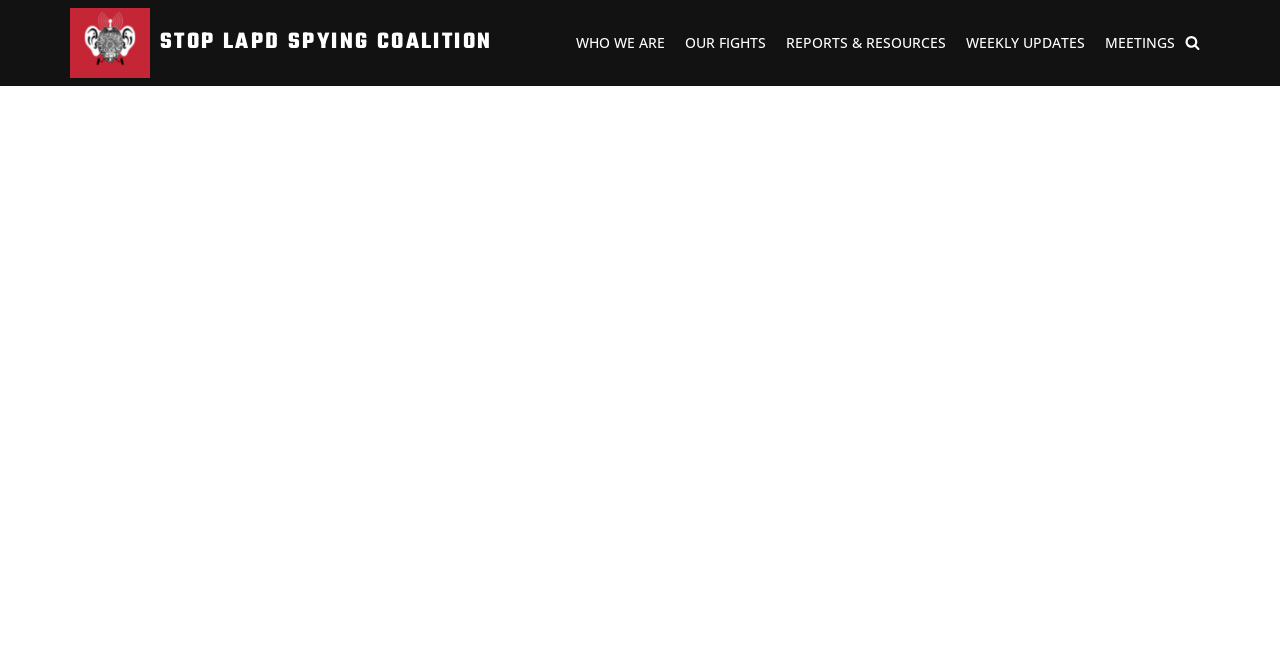Construct a comprehensive caption that outlines the webpage's structure and content.

The webpage is titled "COALITION ACTIVITIES—January 23, 2022 - Stop LAPD Spying Coalition". At the top-left corner, there is a "Skip to content" link. Next to it, on the top-center, is the logo of "Stop LAPD Spying Coalition" with the text "STOP LAPD SPYING COALITION" written in a larger font. 

Below the logo, there is a primary navigation menu that spans across the top of the page, taking up almost the entire width. The menu consists of five links: "WHO WE ARE", "OUR FIGHTS", "REPORTS & RESOURCES", "WEEKLY UPDATES", and "MEETINGS", arranged from left to right.

On the top-right corner, there is a "Search" link accompanied by a small image, likely a search icon. 

The meta description mentions that the Coalition has been busy and invites readers to check out their work, but the specific content of their work is not immediately visible on this page.